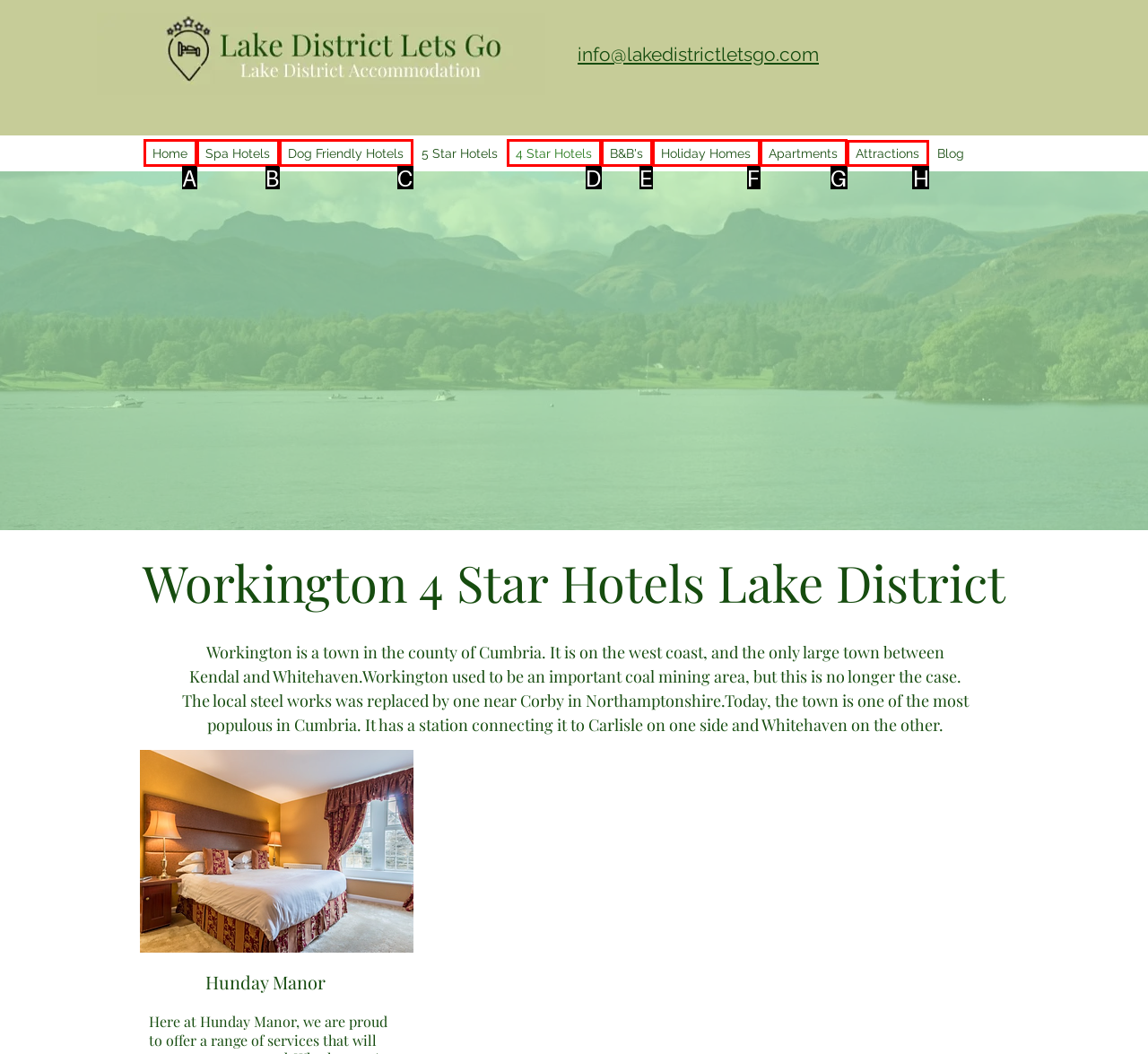Select the proper UI element to click in order to perform the following task: Check the Attractions link. Indicate your choice with the letter of the appropriate option.

H